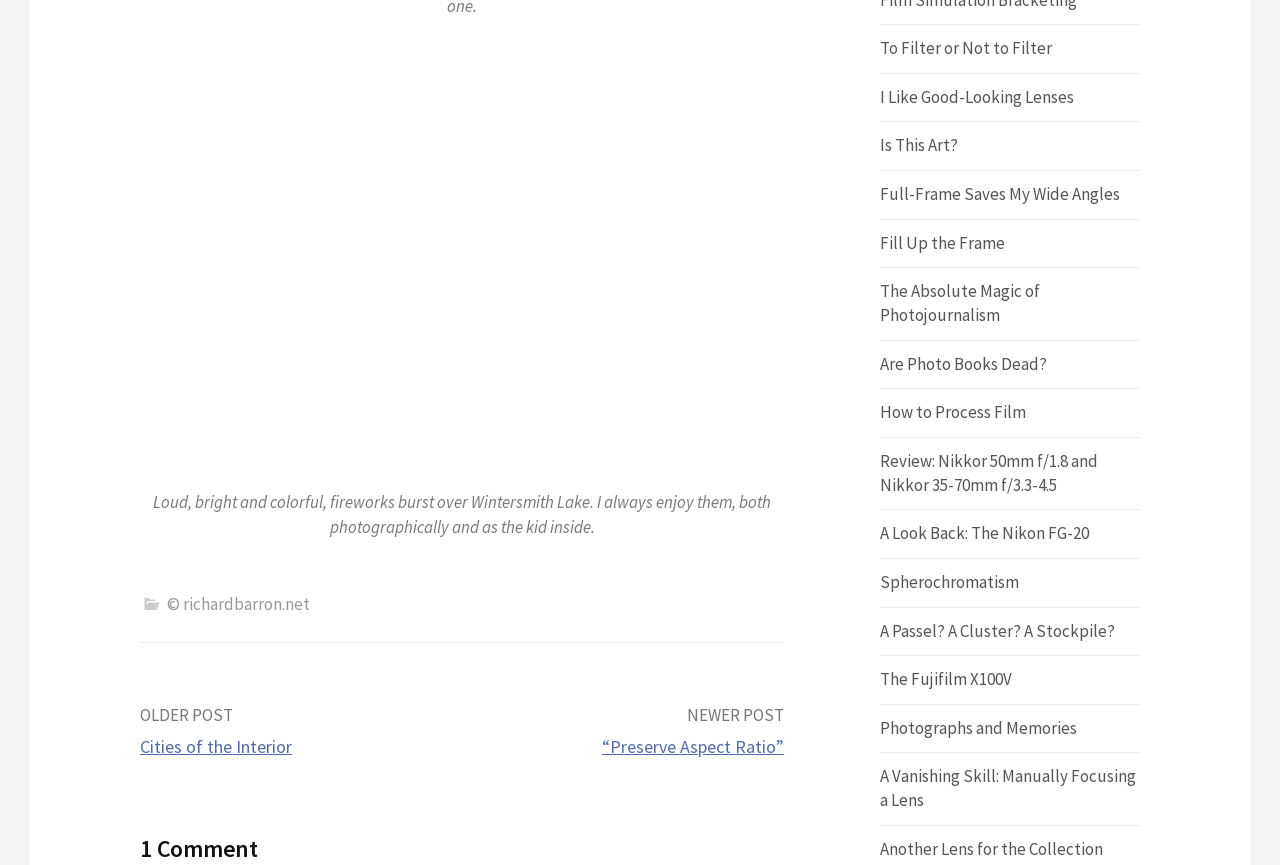Identify the bounding box coordinates for the region to click in order to carry out this instruction: "Read article 'The Fujifilm X100V'". Provide the coordinates using four float numbers between 0 and 1, formatted as [left, top, right, bottom].

[0.688, 0.772, 0.791, 0.798]